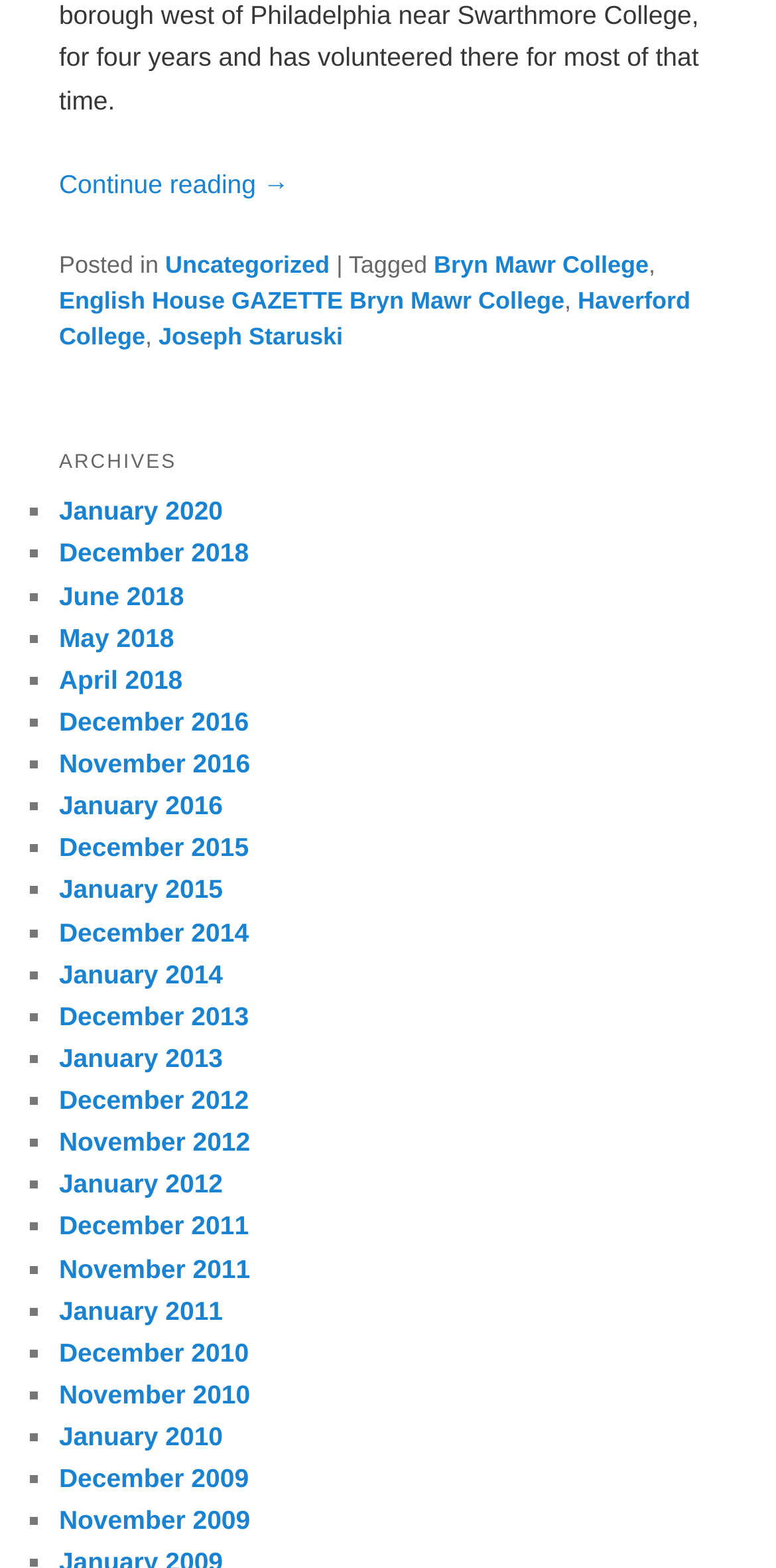Pinpoint the bounding box coordinates of the element to be clicked to execute the instruction: "Go to the page for December 2018".

[0.076, 0.343, 0.321, 0.362]